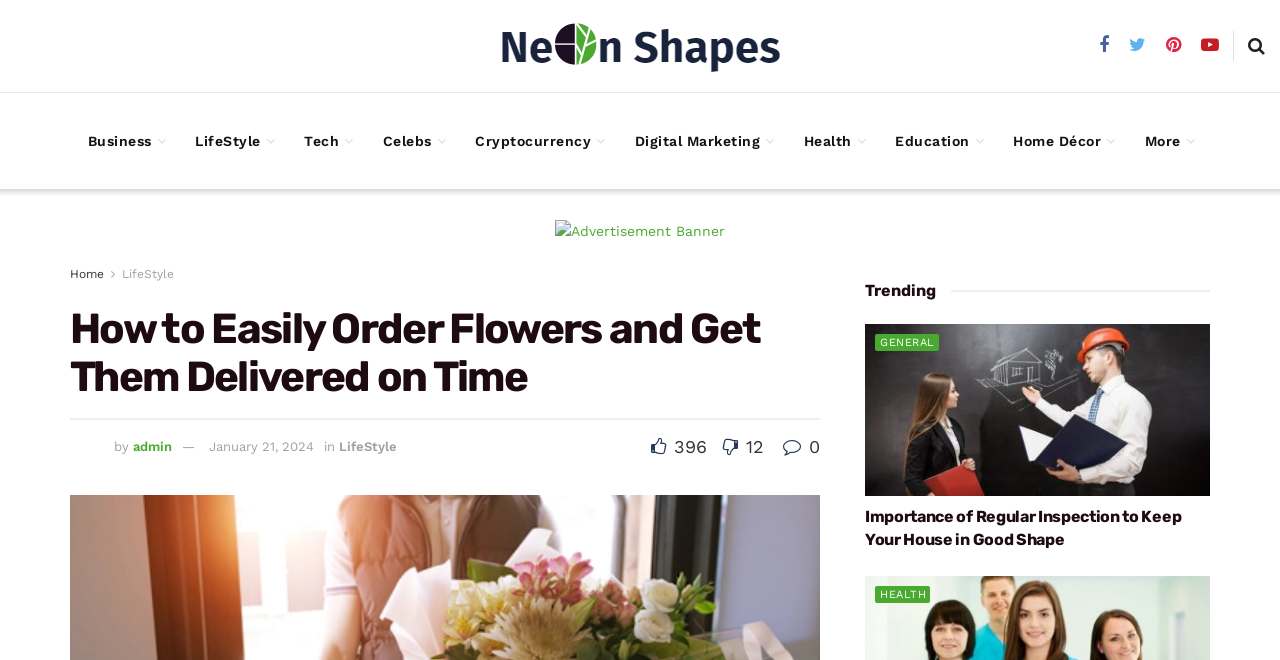Determine the webpage's heading and output its text content.

How to Easily Order Flowers and Get Them Delivered on Time